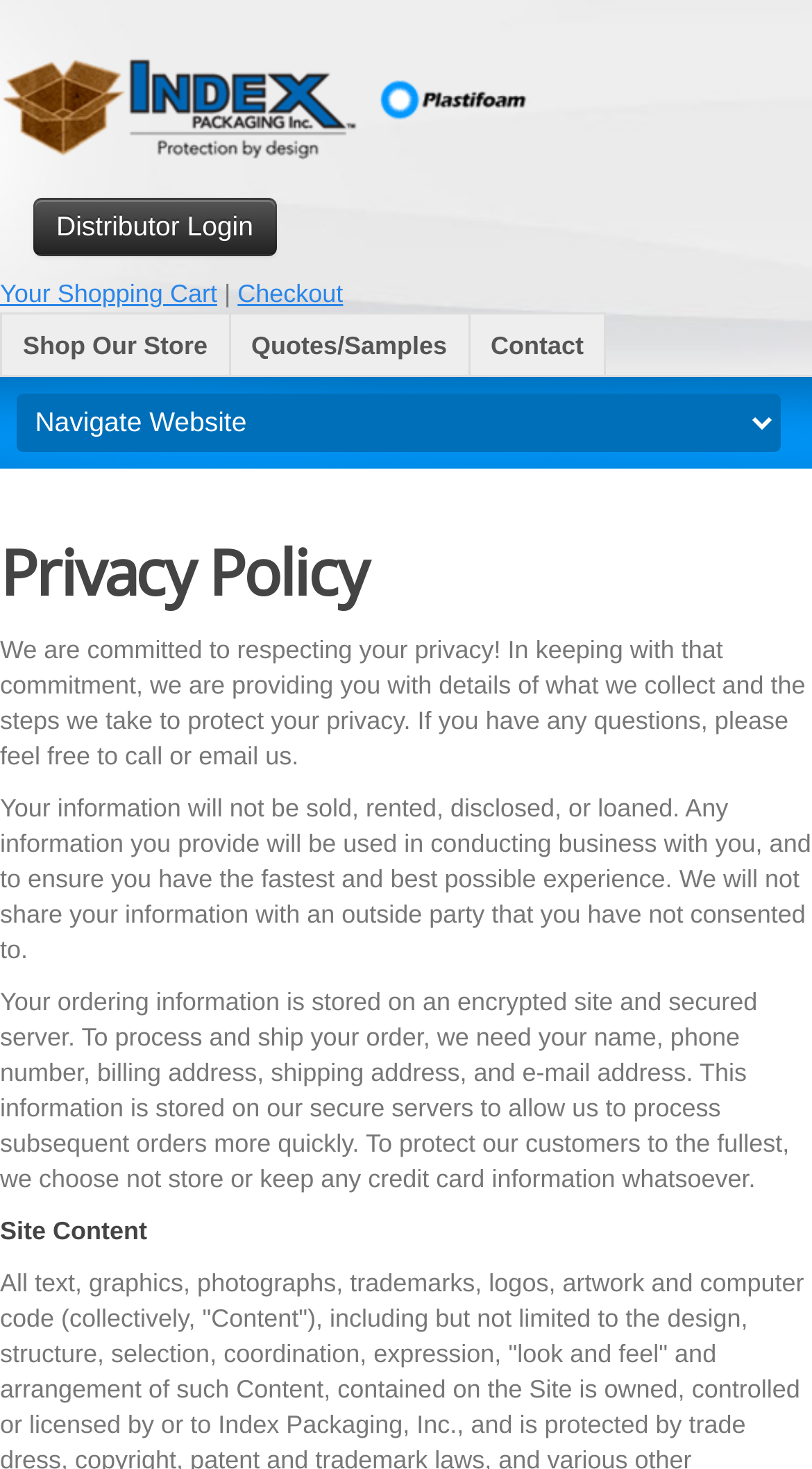Provide a comprehensive caption for the webpage.

The webpage is about the Privacy Policy of Index Packaging, Inc. At the top-left corner, there is a logo of Plastifoam, which is a link. Next to the logo, there are three links: "Distributor Login", "Your Shopping Cart", and "Checkout", aligned horizontally. 

Below these links, there is a description list with three items: "Shop Our Store", "Quotes/Samples", and "Contact", which are also links. 

On the right side of the page, there is a combobox. 

The main content of the page starts with a heading "Privacy Policy" at the top. Below the heading, there are three paragraphs of text that describe the company's commitment to respecting users' privacy, how they collect and use user information, and how they protect user data. 

Finally, there is a section titled "Site Content" at the bottom of the page.